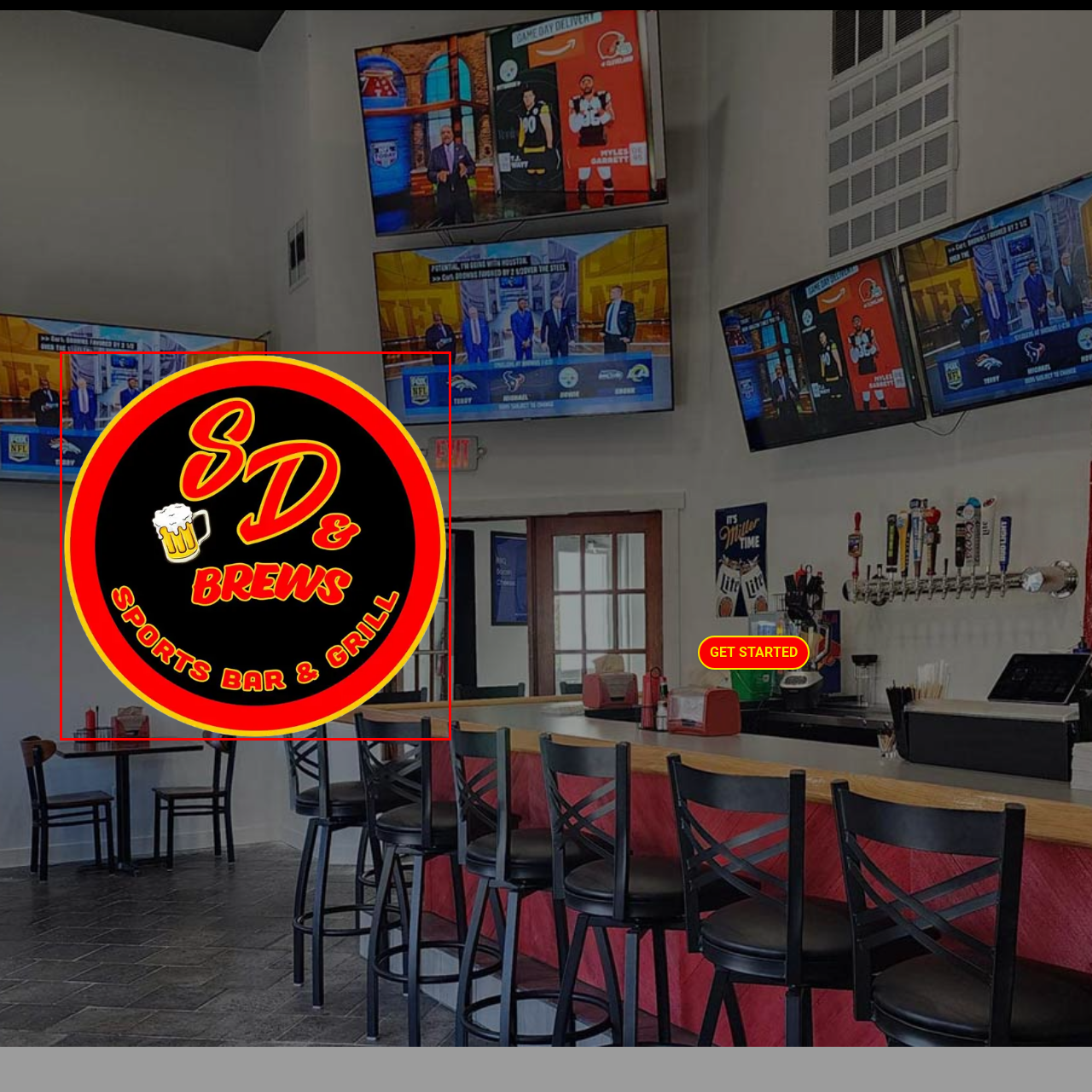Provide a comprehensive description of the image highlighted within the red bounding box.

The image features a vibrant logo for "SD & Brews," a sports bar and grill. The logo is designed with a bold, circular format, predominantly using a black background. The text "SD" is prominently displayed in a playful yellow font, accented with a red outline, while the word “Brews” is styled in a dynamic red cursive. A frothy beer mug sits on the left side of "SD," adding a fun and inviting touch to the design. At the bottom, the words "SPORTS BAR & GRILL" are presented in a striking yellow font, emphasizing the establishment's focus on sports and casual dining. This lively logo encapsulates a friendly, energetic atmosphere ideal for gathering with friends to enjoy good food and drinks while watching sports.